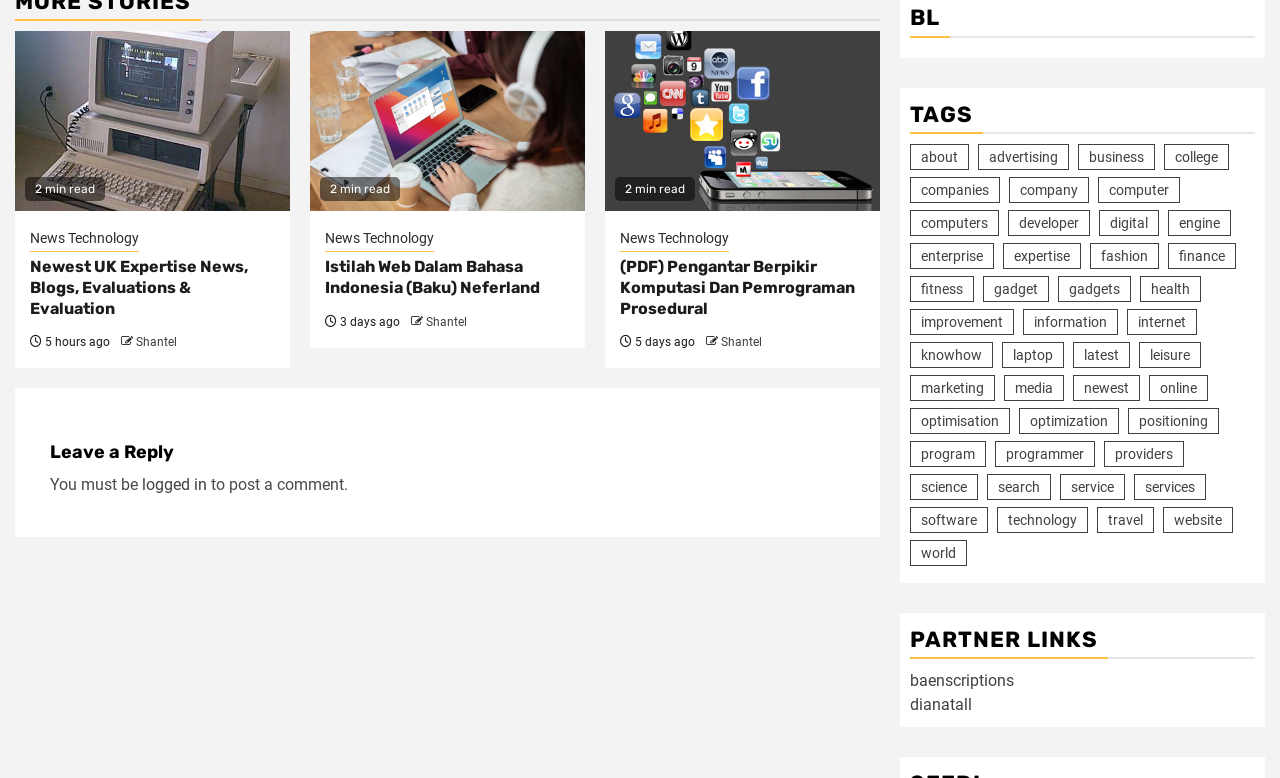Using the details from the image, please elaborate on the following question: What is the author of the third news article?

I identified the author of the third news article by looking at the link 'Shantel' located at [0.333, 0.404, 0.365, 0.422] which is below the heading '(PDF) Pengantar Berpikir Komputasi Dan Pemrograman Prosedural'.